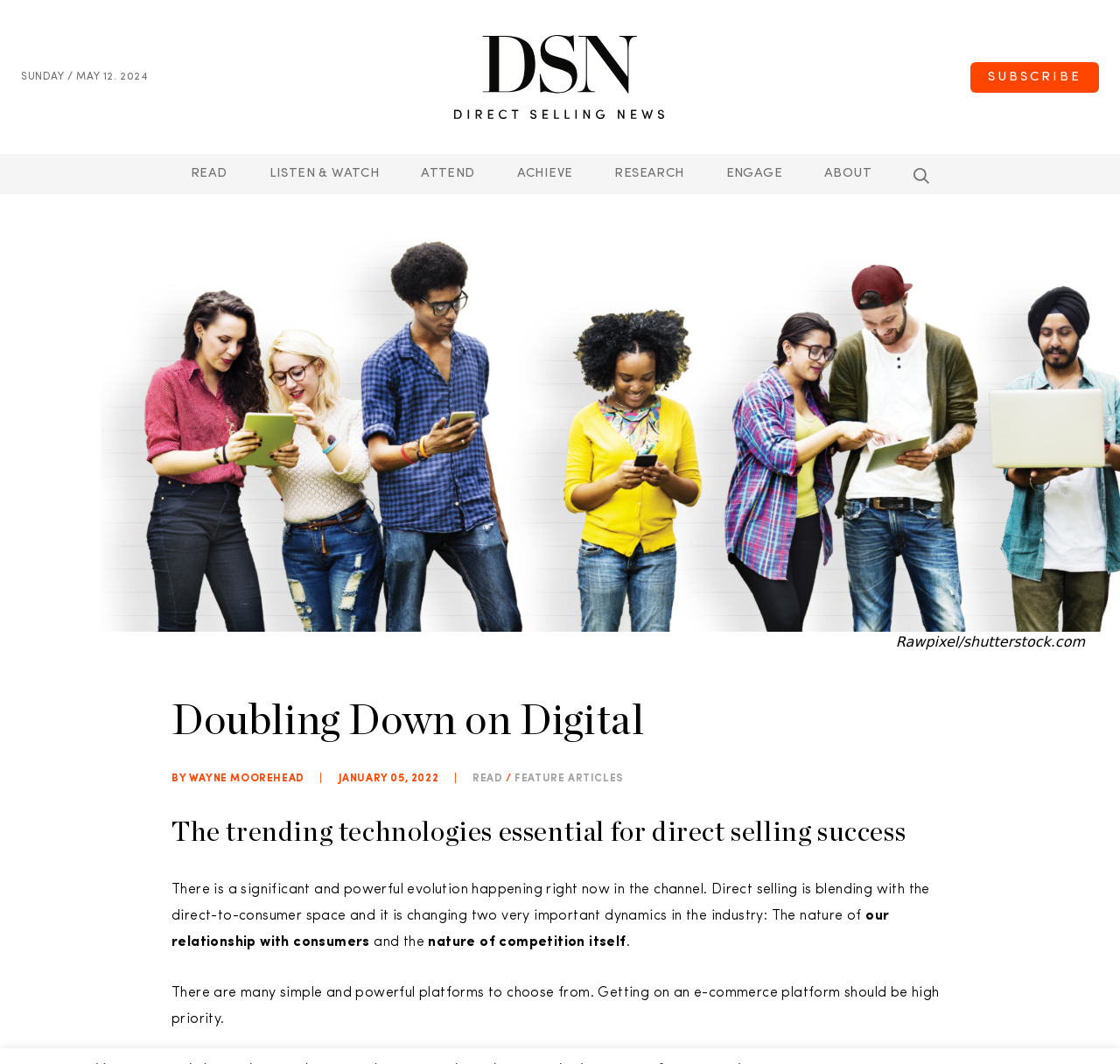Specify the bounding box coordinates for the region that must be clicked to perform the given instruction: "Read the article".

[0.17, 0.145, 0.203, 0.183]